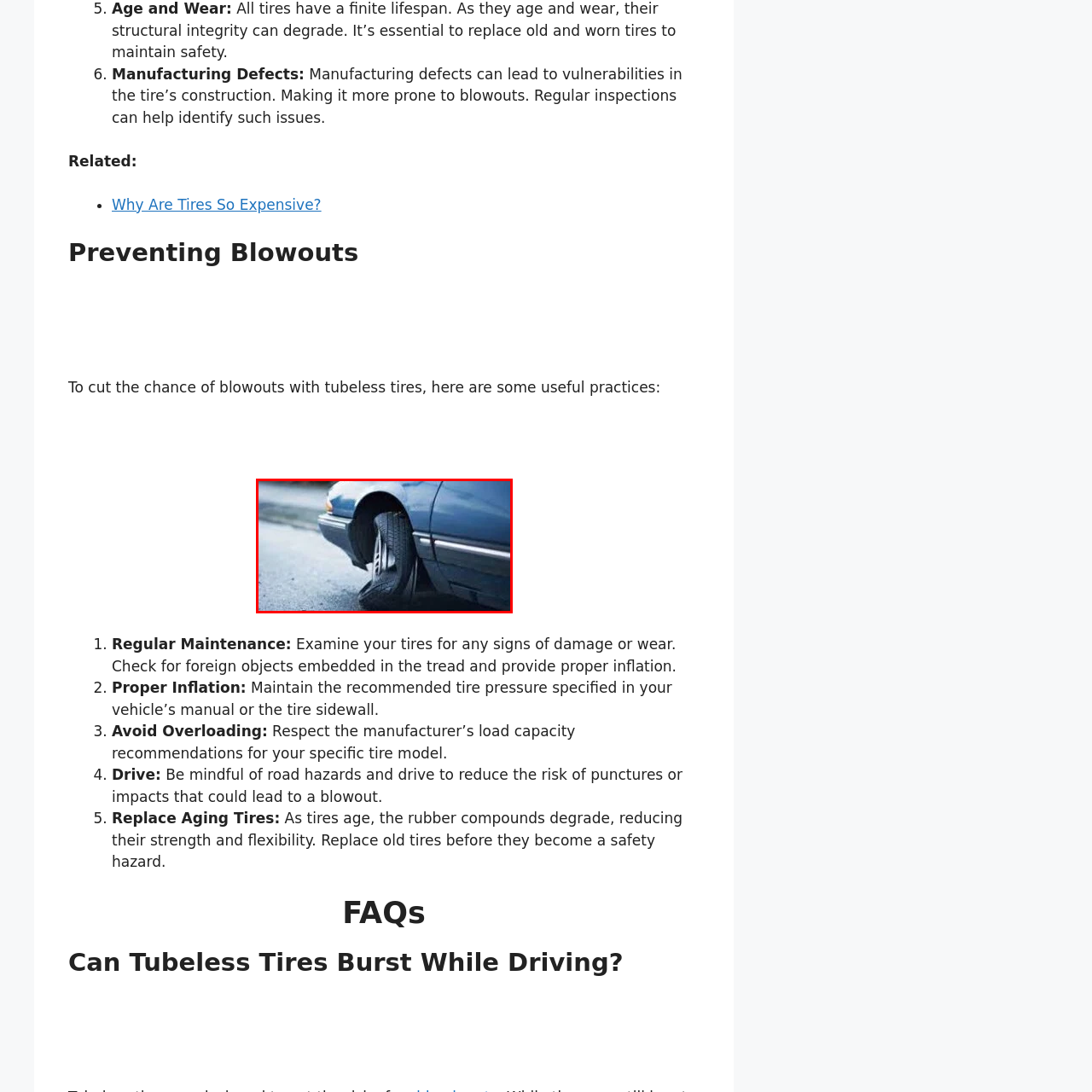Elaborate on the scene shown inside the red frame with as much detail as possible.

The image depicts a close-up view of a car tire that has suffered a blowout, showing the tire in a partially deflated state. This visual serves as a stark reminder of the importance of regular tire maintenance and monitoring for signs of wear and aging. The context emphasizes that tires, particularly tubeless ones, can be susceptible to blowouts if not properly cared for. Key practices such as maintaining proper tire pressure, avoiding overloading, and replacing aging tires are crucial for ensuring safety on the road. Regular inspections can help identify vulnerabilities and prevent potentially dangerous situations.